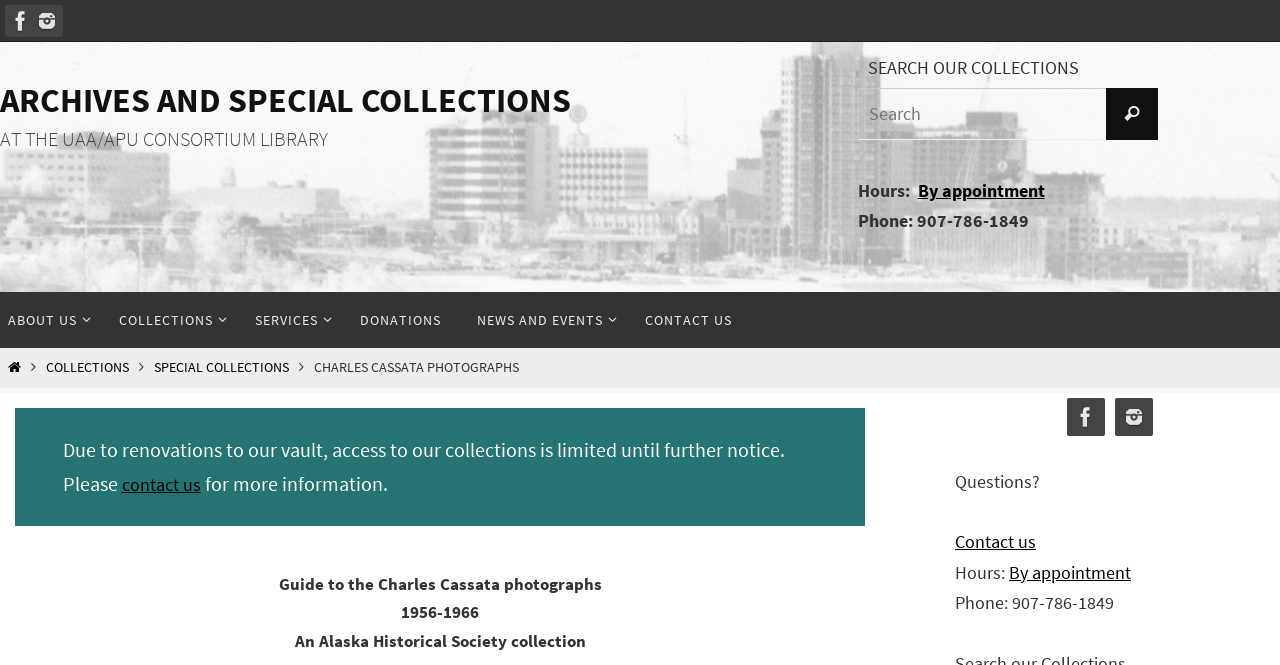Can you provide the bounding box coordinates for the element that should be clicked to implement the instruction: "View special collections"?

[0.12, 0.54, 0.226, 0.566]